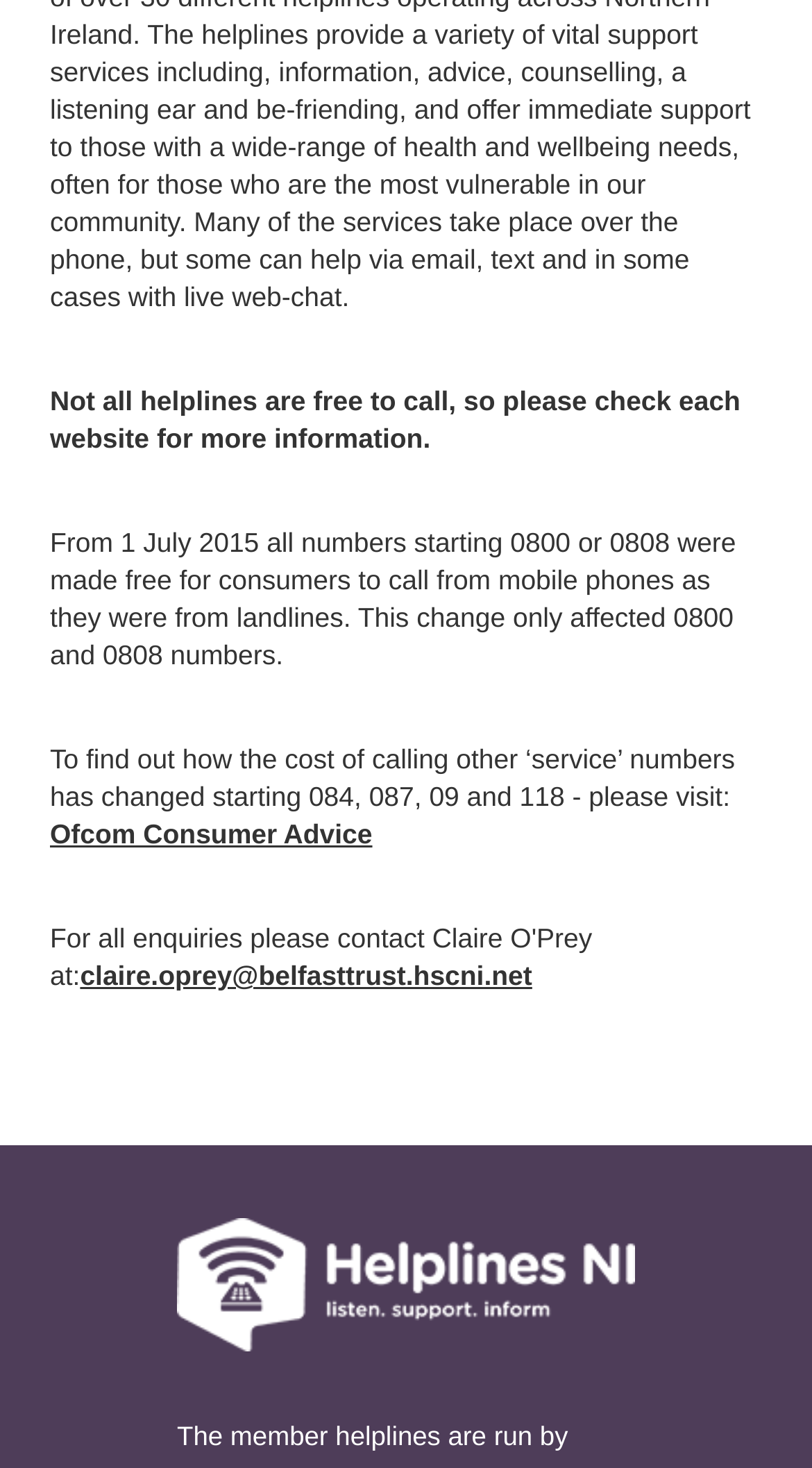Find the coordinates for the bounding box of the element with this description: "claire.oprey@belfasttrust.hscni.net".

[0.099, 0.654, 0.655, 0.675]